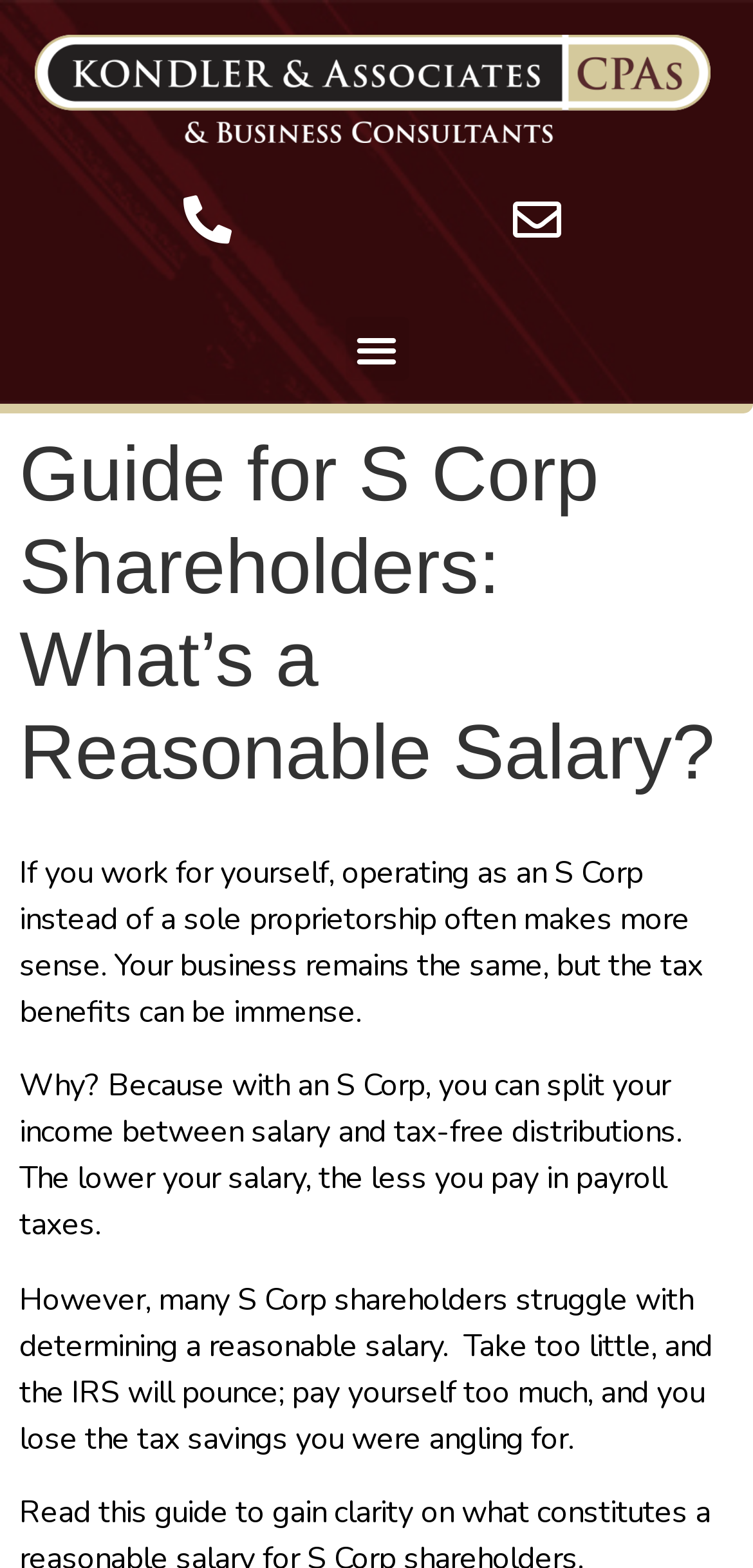Generate a thorough caption detailing the webpage content.

The webpage is a guide for S Corp shareholders, specifically focusing on determining a reasonable salary. At the top, there are three links, with the first two positioned side by side near the top left corner, and the third link spanning across the top of the page. Below these links, there is a button labeled "Menu Toggle" on the top right side.

The main content of the page is divided into sections, with a large heading "Guide for S Corp Shareholders: What’s a Reasonable Salary?" at the top. Below this heading, there are four paragraphs of text. The first paragraph explains the benefits of operating as an S Corp instead of a sole proprietorship, highlighting the potential for immense tax benefits. The second paragraph describes how S Corp shareholders can split their income between salary and tax-free distributions, and how this can impact payroll taxes.

The third paragraph notes that many S Corp shareholders struggle to determine a reasonable salary, and the fourth paragraph elaborates on the consequences of taking too little or paying oneself too much. There is also a small, non-descriptive text element (" ") positioned near the bottom right corner of the page. Overall, the webpage appears to be a informative guide, providing detailed information and explanations on the topic of reasonable salaries for S Corp shareholders.